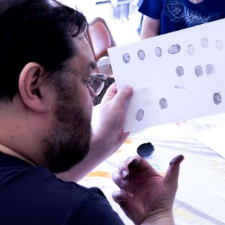What is the theme of the artistic endeavor?
Using the visual information from the image, give a one-word or short-phrase answer.

Identity and individuality